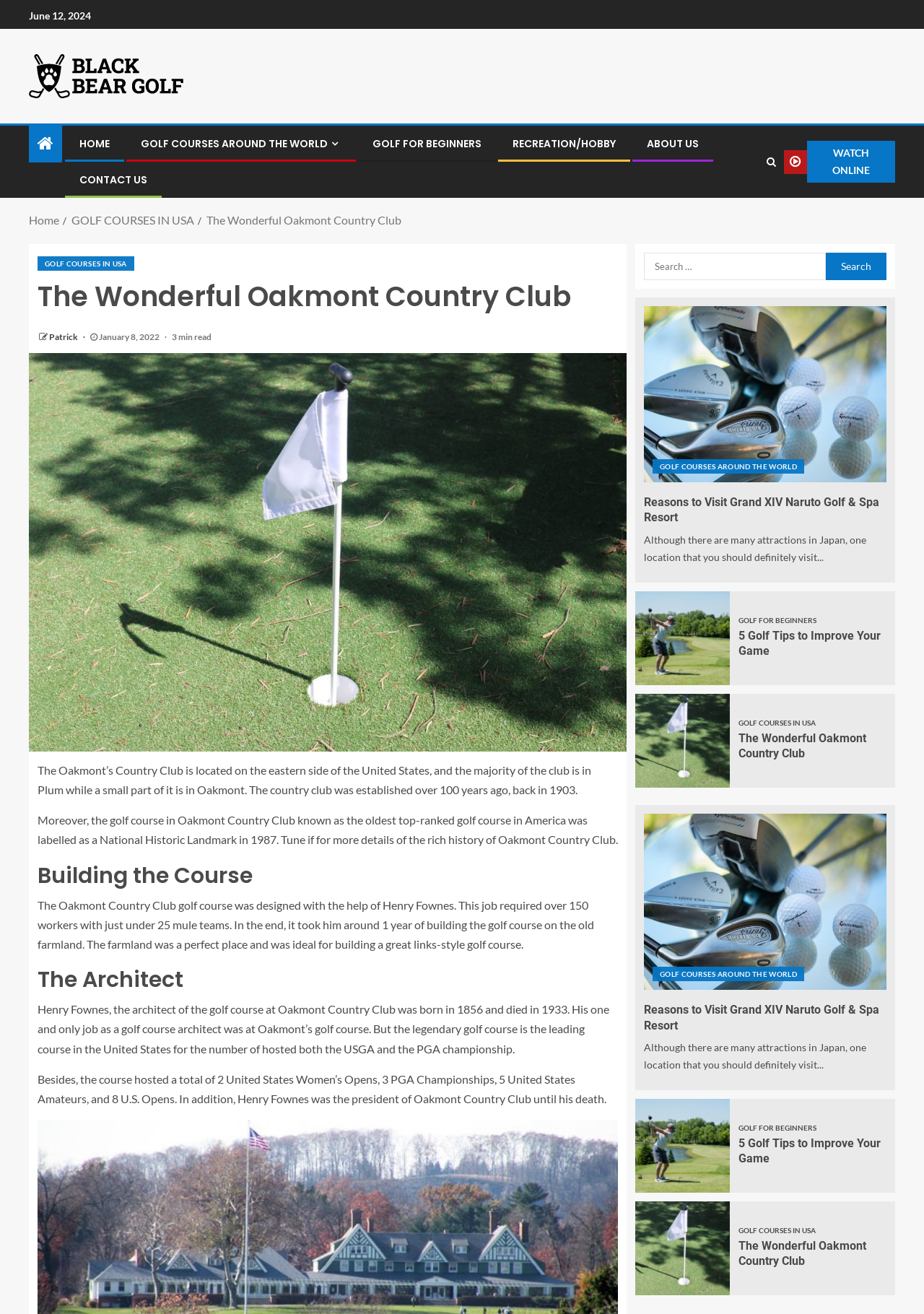Can you pinpoint the bounding box coordinates for the clickable element required for this instruction: "Visit The Wonderful Oakmont Country Club"? The coordinates should be four float numbers between 0 and 1, i.e., [left, top, right, bottom].

[0.223, 0.162, 0.434, 0.173]